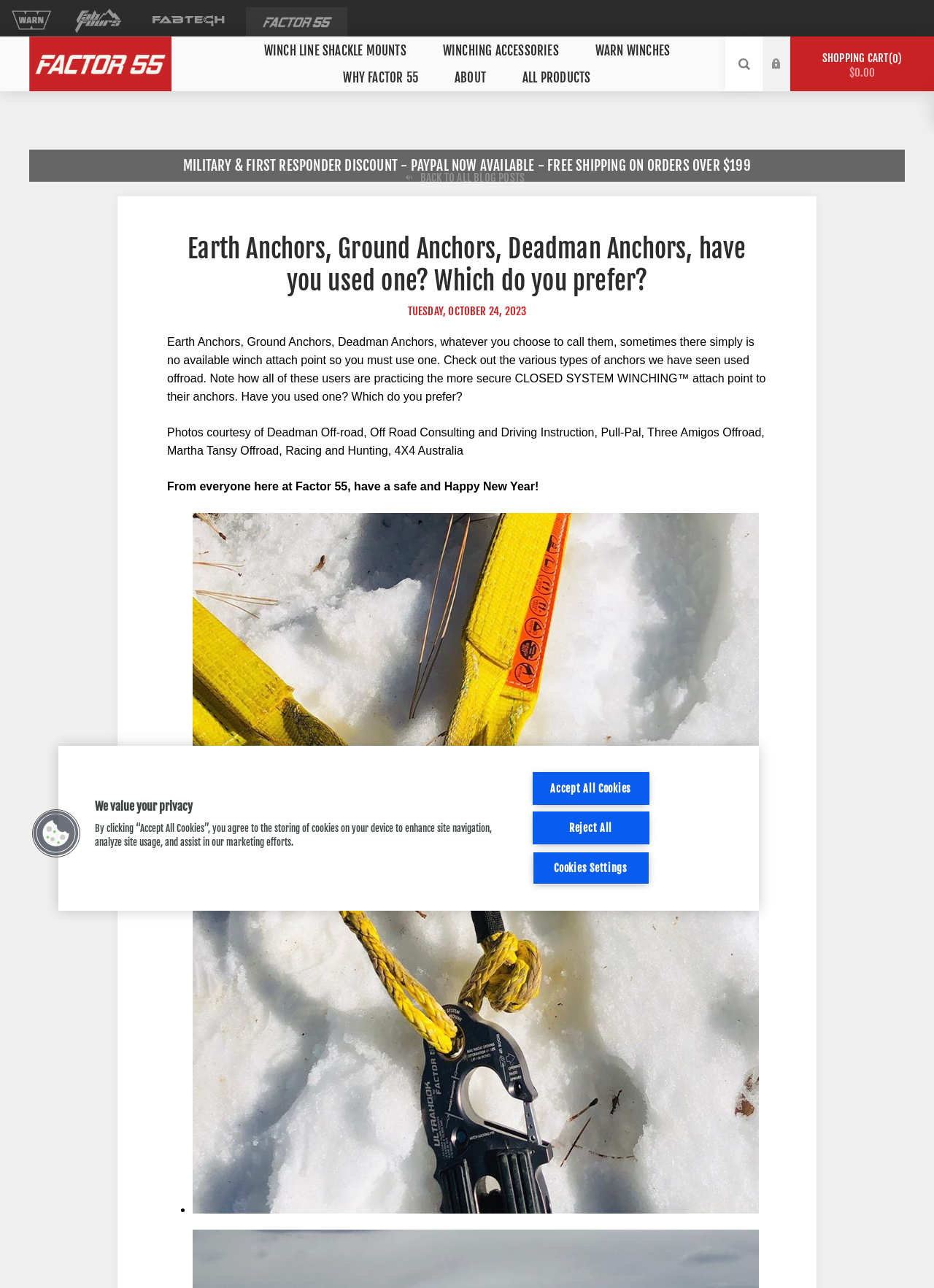Generate the text content of the main headline of the webpage.

Earth Anchors, Ground Anchors, Deadman Anchors, have you used one? Which do you prefer?